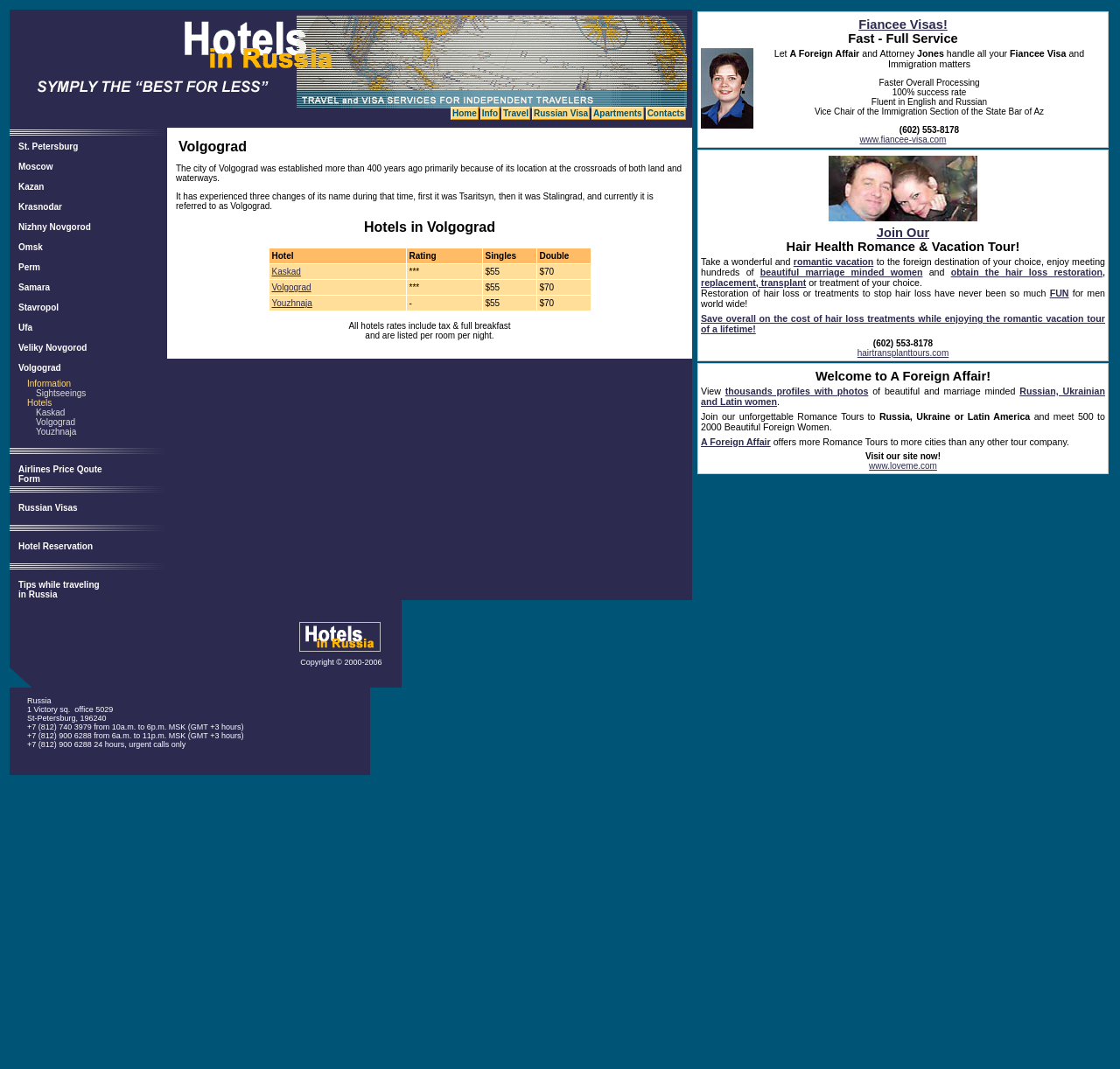Please identify the bounding box coordinates of the area I need to click to accomplish the following instruction: "Check Airlines Price Qoute Form".

[0.016, 0.435, 0.149, 0.449]